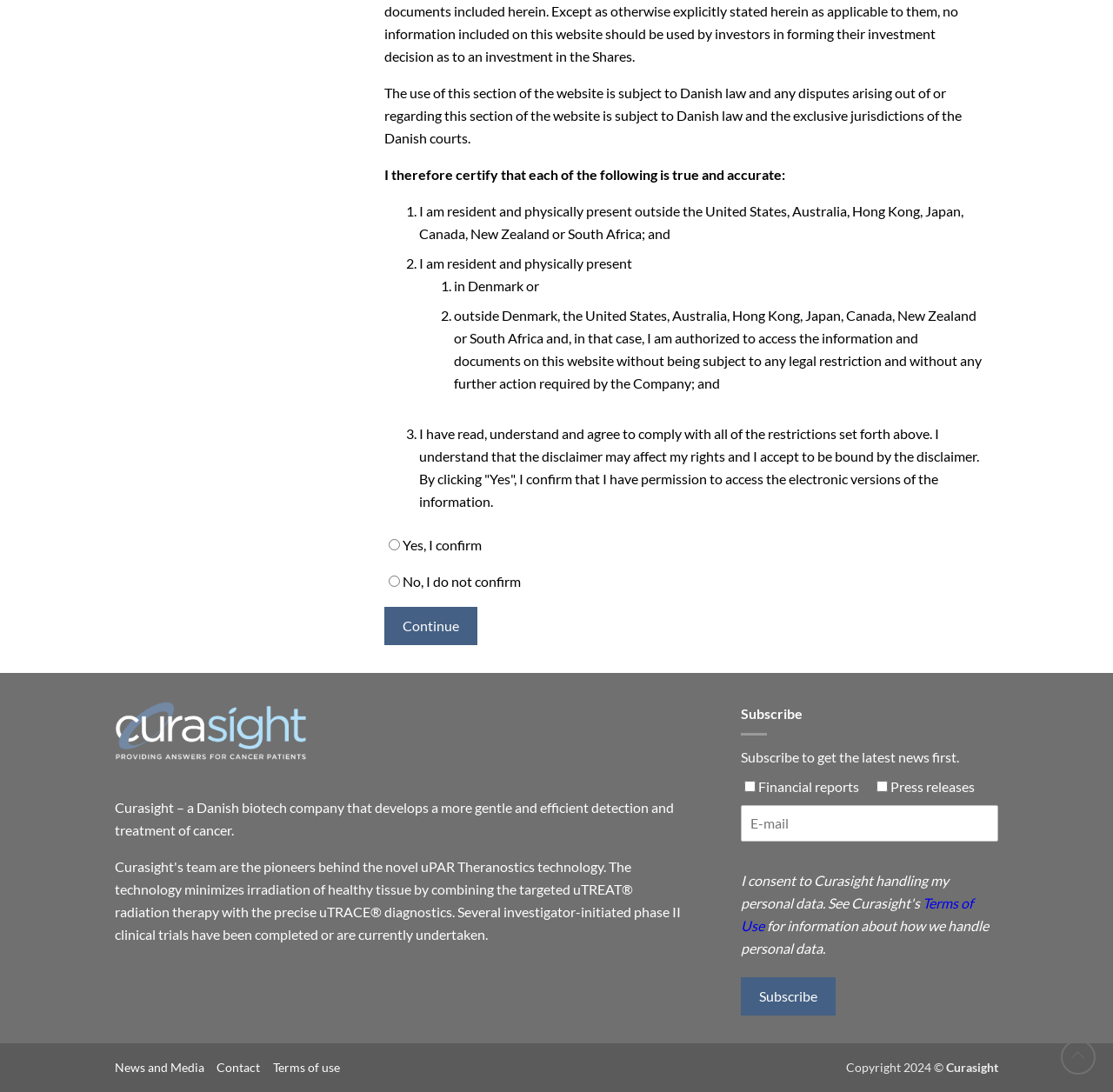Based on the element description, predict the bounding box coordinates (top-left x, top-left y, bottom-right x, bottom-right y) for the UI element in the screenshot: parent_node: News and Media

[0.953, 0.952, 0.984, 0.984]